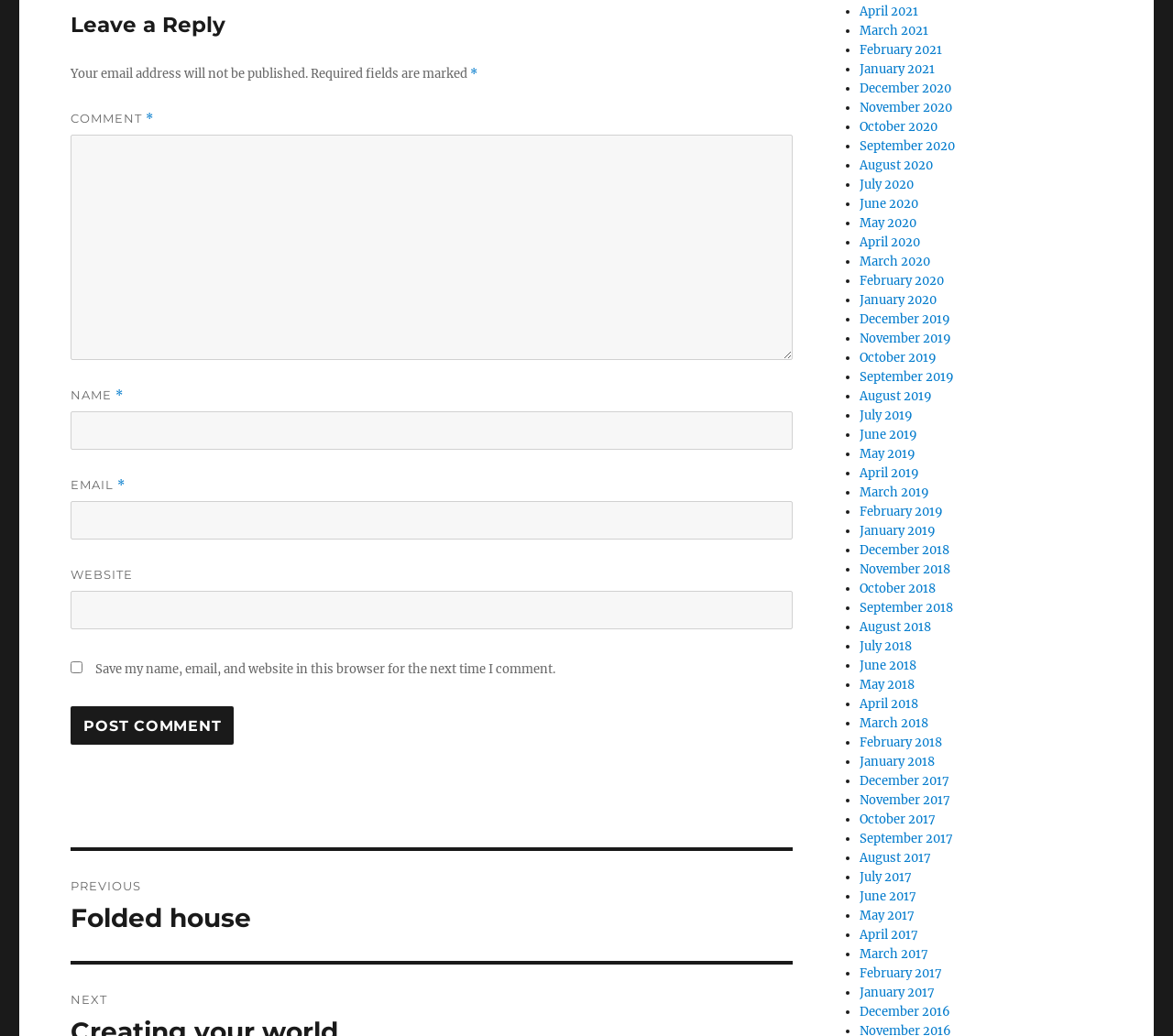What is required to post a comment?
Look at the screenshot and provide an in-depth answer.

The comment form has three required fields: 'NAME', 'EMAIL', and 'COMMENT'. These fields are marked with an asterisk (*) indicating that they must be filled in to post a comment.